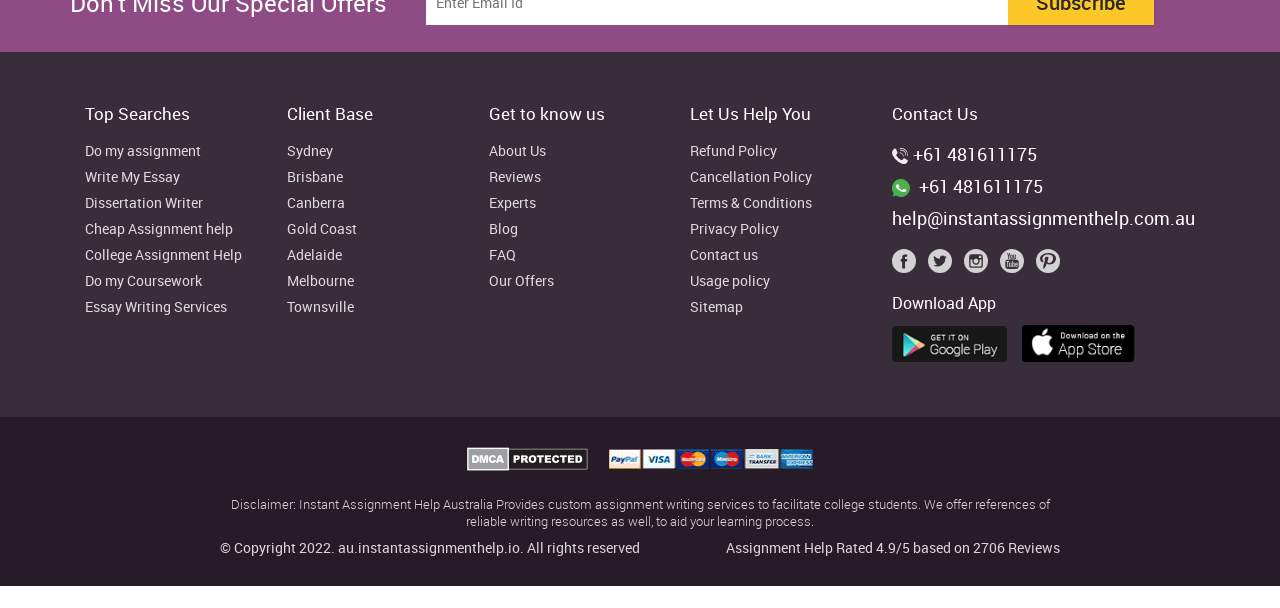How can users contact the website's support team?
Using the image as a reference, give an elaborate response to the question.

The 'Contact Us' section of the website provides various ways for users to contact the support team, including a phone number, WhatsApp number, email address, and social media links to Facebook, Twitter, Instagram, and YouTube.